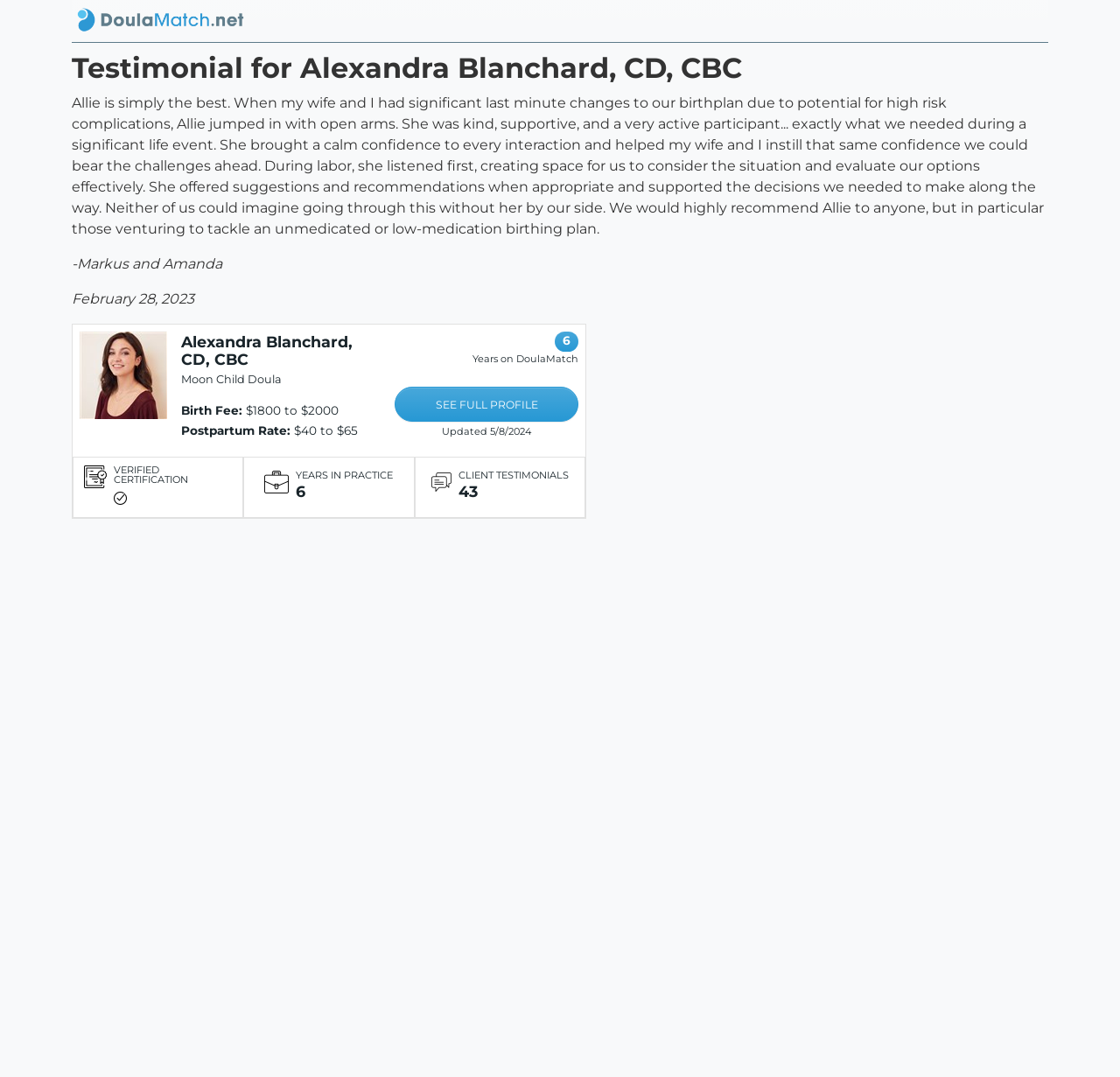What is the name of the doula's business?
Using the picture, provide a one-word or short phrase answer.

Moon Child Doula